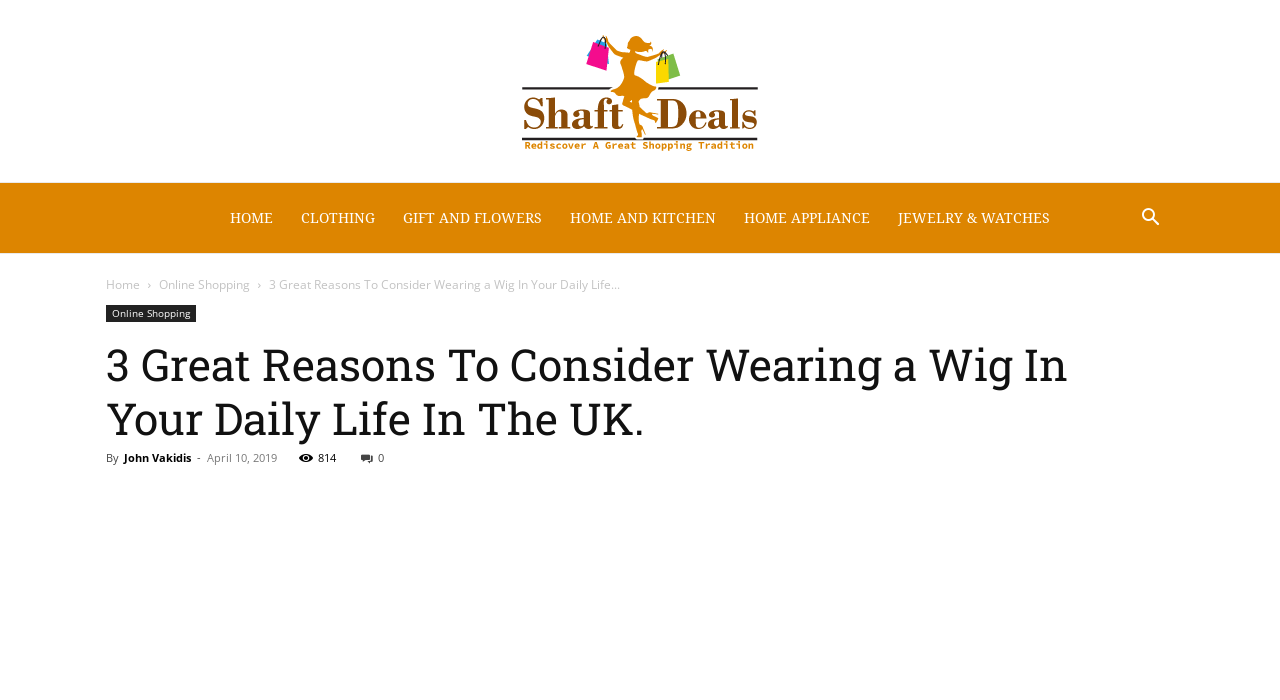With reference to the image, please provide a detailed answer to the following question: What is the main topic of this webpage?

The main topic of this webpage is about wearing a wig, as indicated by the heading '3 Great Reasons To Consider Wearing a Wig In Your Daily Life In The UK.' and the content of the webpage.